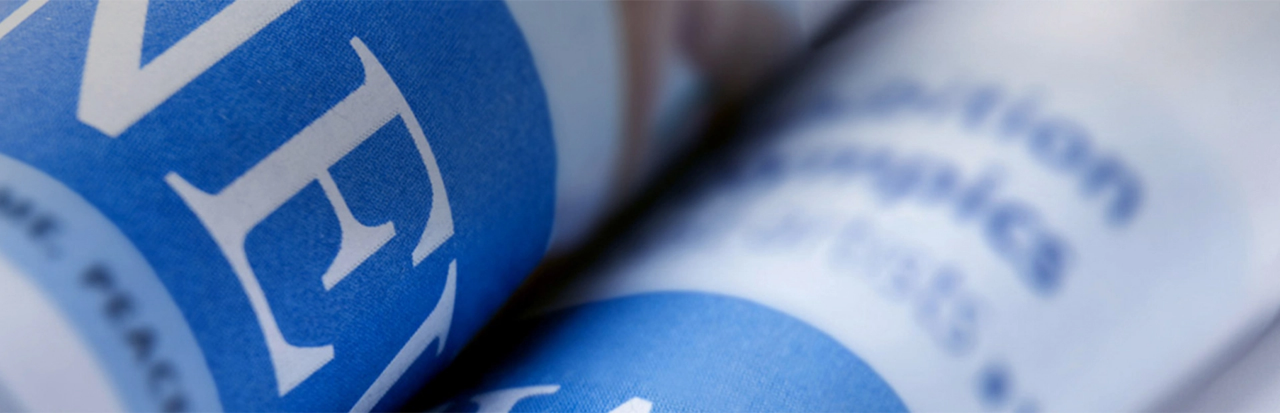Respond with a single word or phrase:
What is the likely audience for this publication?

Business or technical context